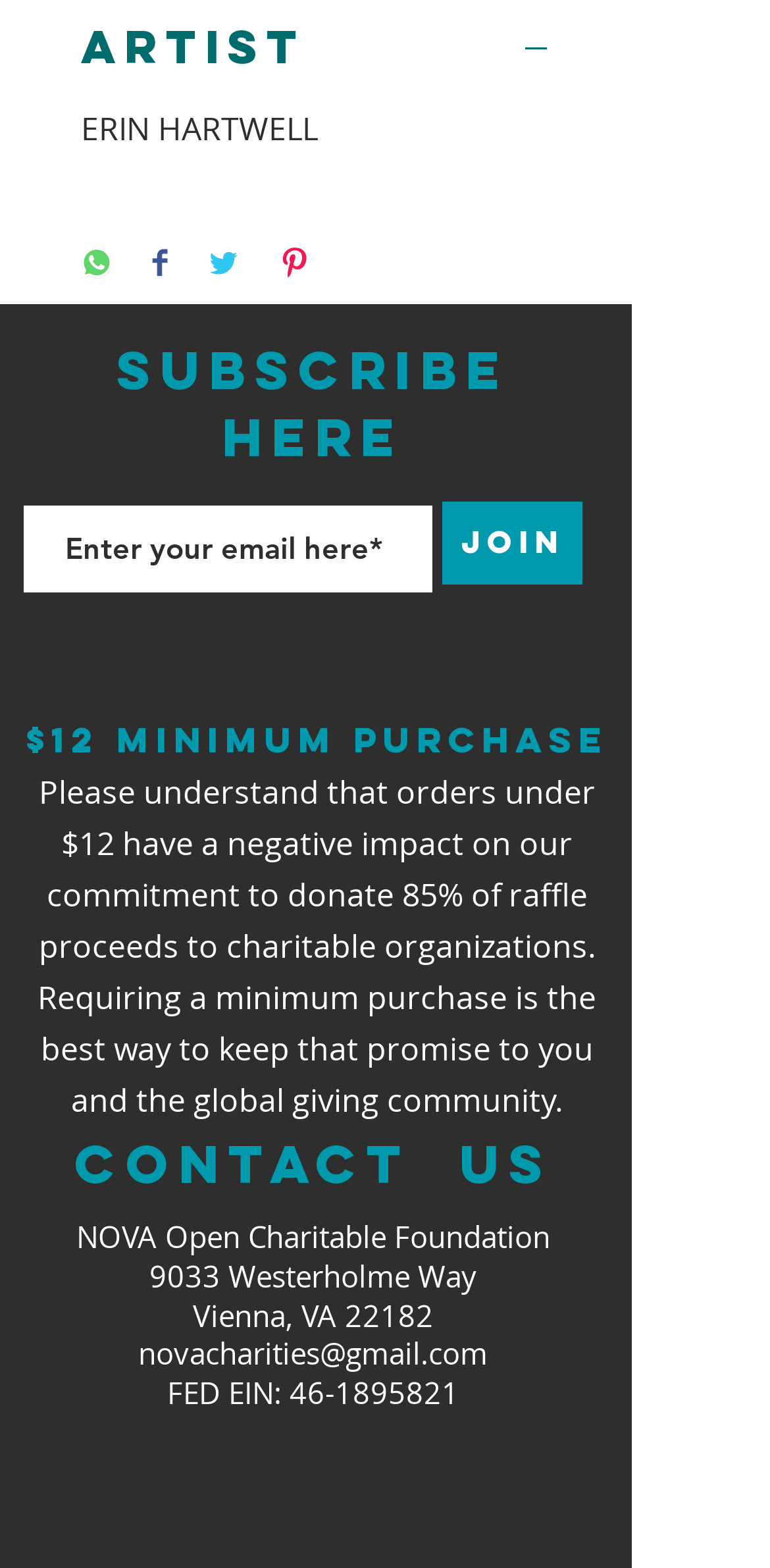Pinpoint the bounding box coordinates of the clickable area necessary to execute the following instruction: "Enter email address". The coordinates should be given as four float numbers between 0 and 1, namely [left, top, right, bottom].

[0.026, 0.319, 0.567, 0.38]